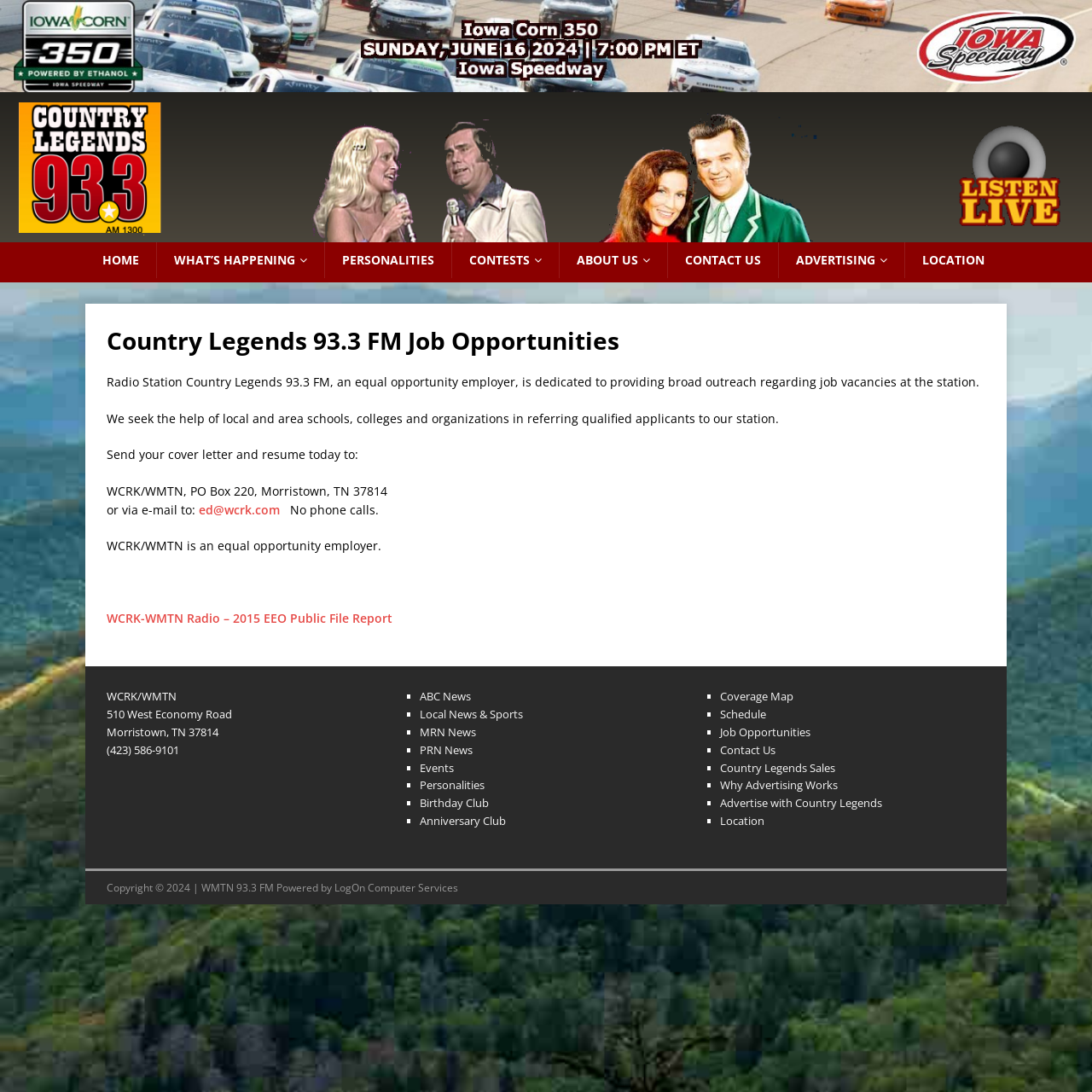How can I contact the radio station?
Identify the answer in the screenshot and reply with a single word or phrase.

via email or phone